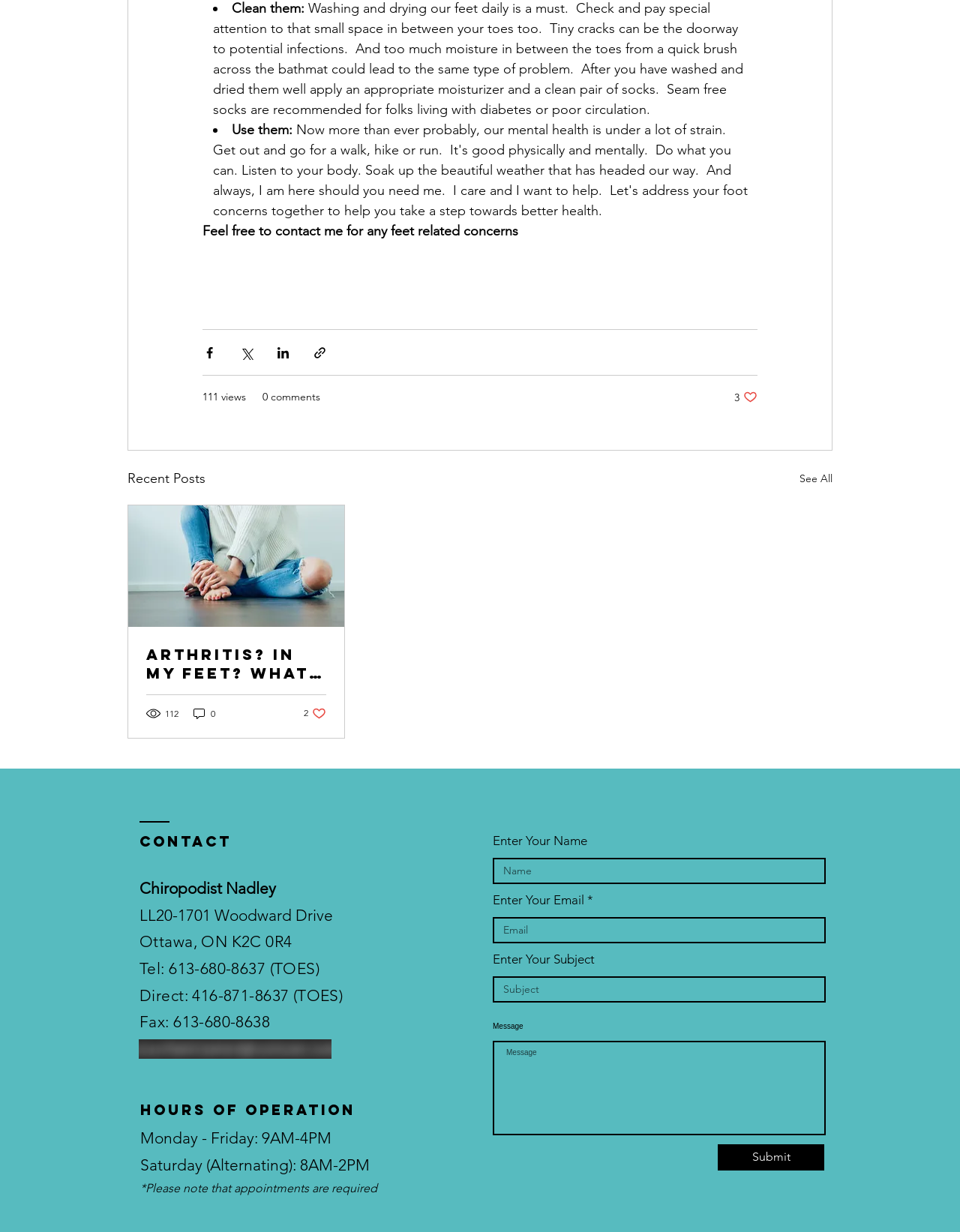Locate the bounding box coordinates of the clickable region necessary to complete the following instruction: "Submit". Provide the coordinates in the format of four float numbers between 0 and 1, i.e., [left, top, right, bottom].

[0.748, 0.929, 0.859, 0.95]